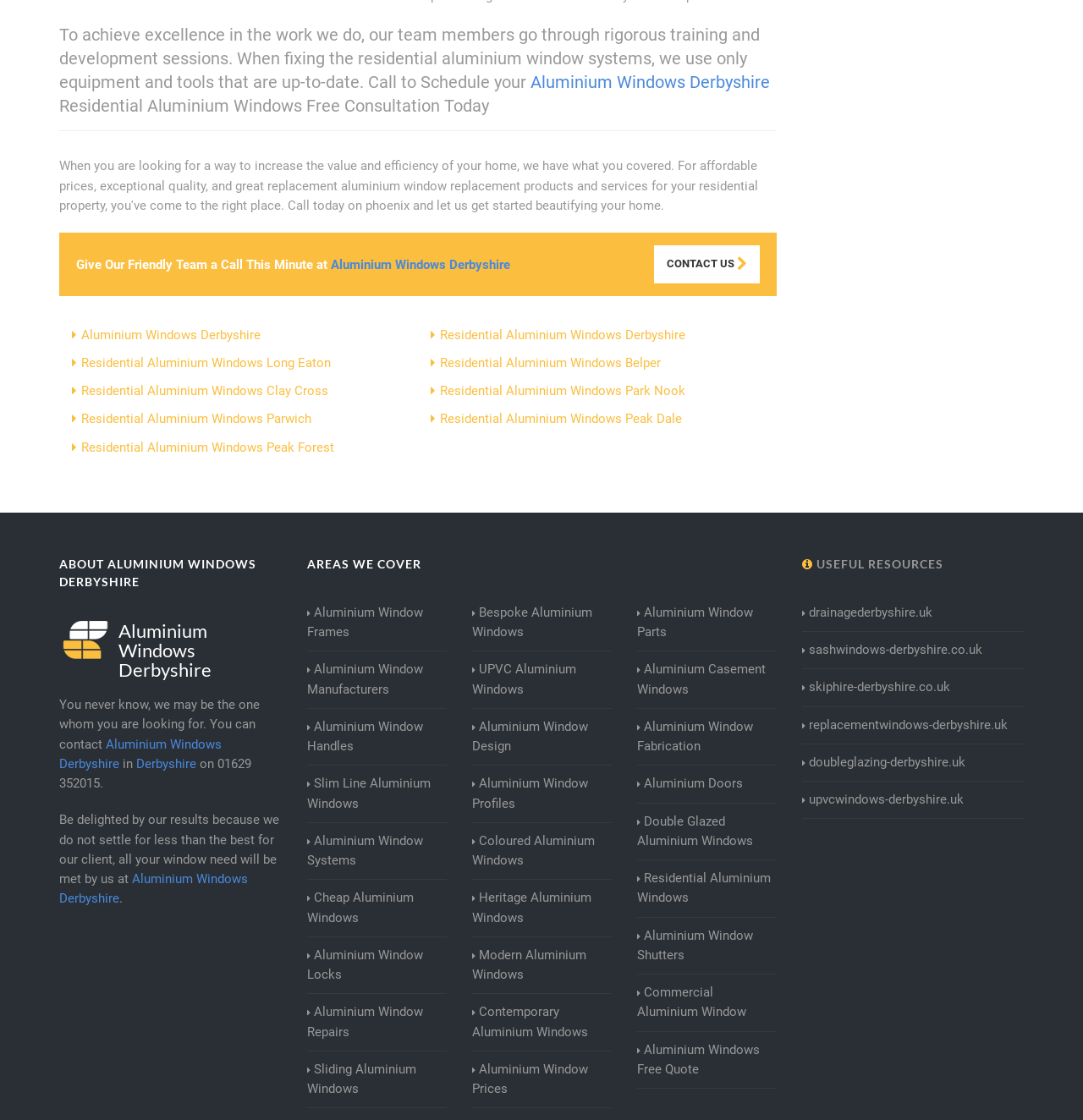Given the webpage screenshot and the description, determine the bounding box coordinates (top-left x, top-left y, bottom-right x, bottom-right y) that define the location of the UI element matching this description: Aluminium Doors

[0.588, 0.691, 0.679, 0.709]